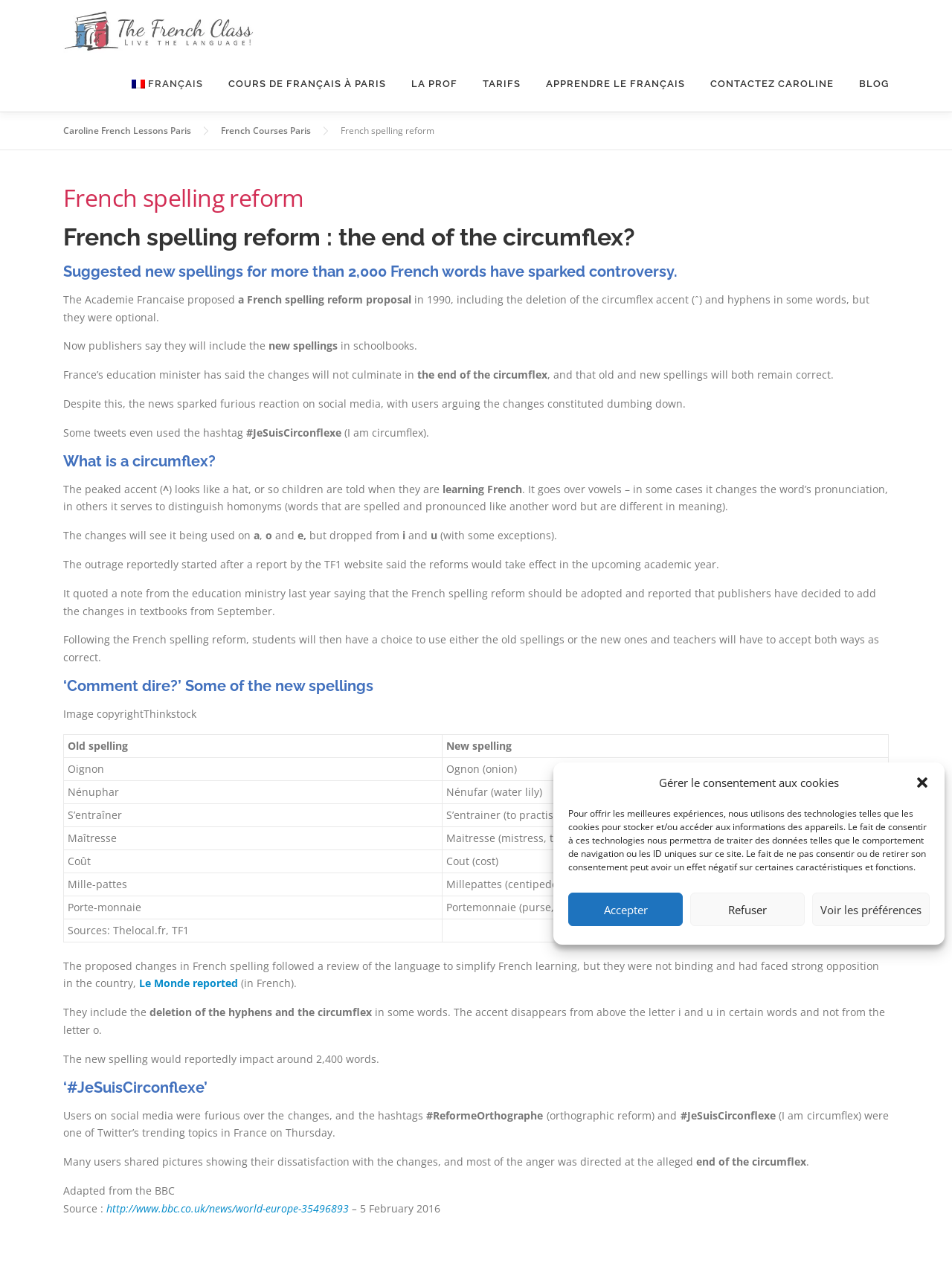What is the role of the Academie Francaise in the French spelling reform?
Please provide a single word or phrase based on the screenshot.

Proposed reform